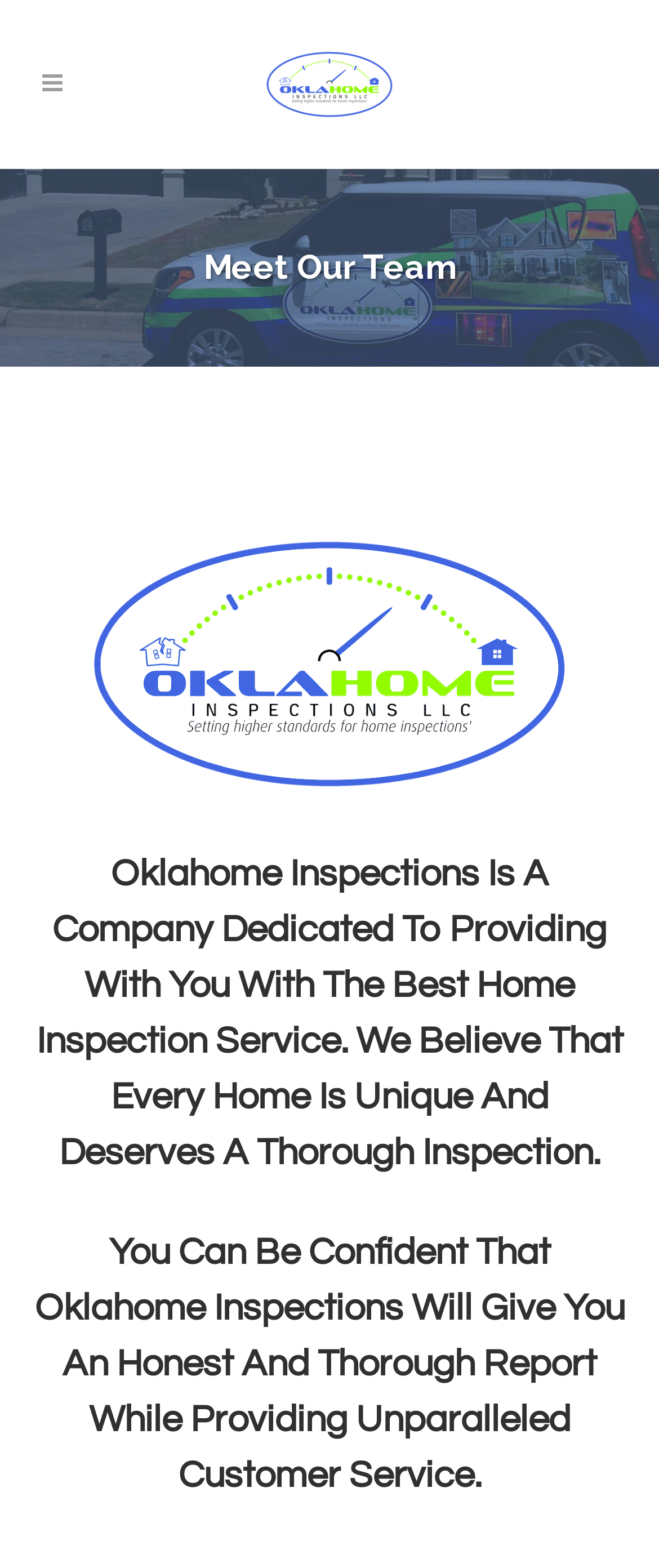What service does the company provide?
Using the information from the image, give a concise answer in one word or a short phrase.

Home Inspection